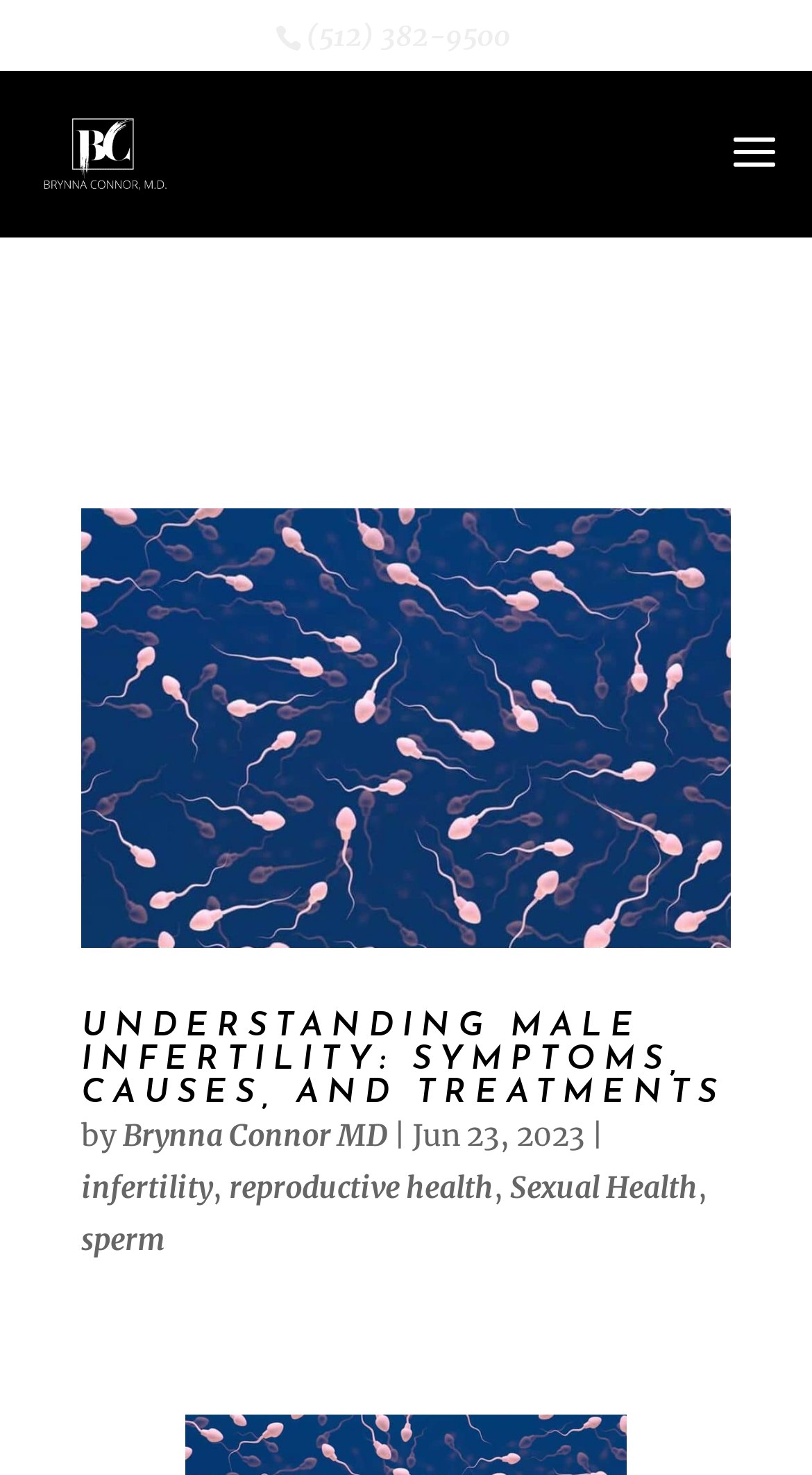Specify the bounding box coordinates of the area to click in order to follow the given instruction: "call the phone number."

[0.338, 0.012, 0.662, 0.036]